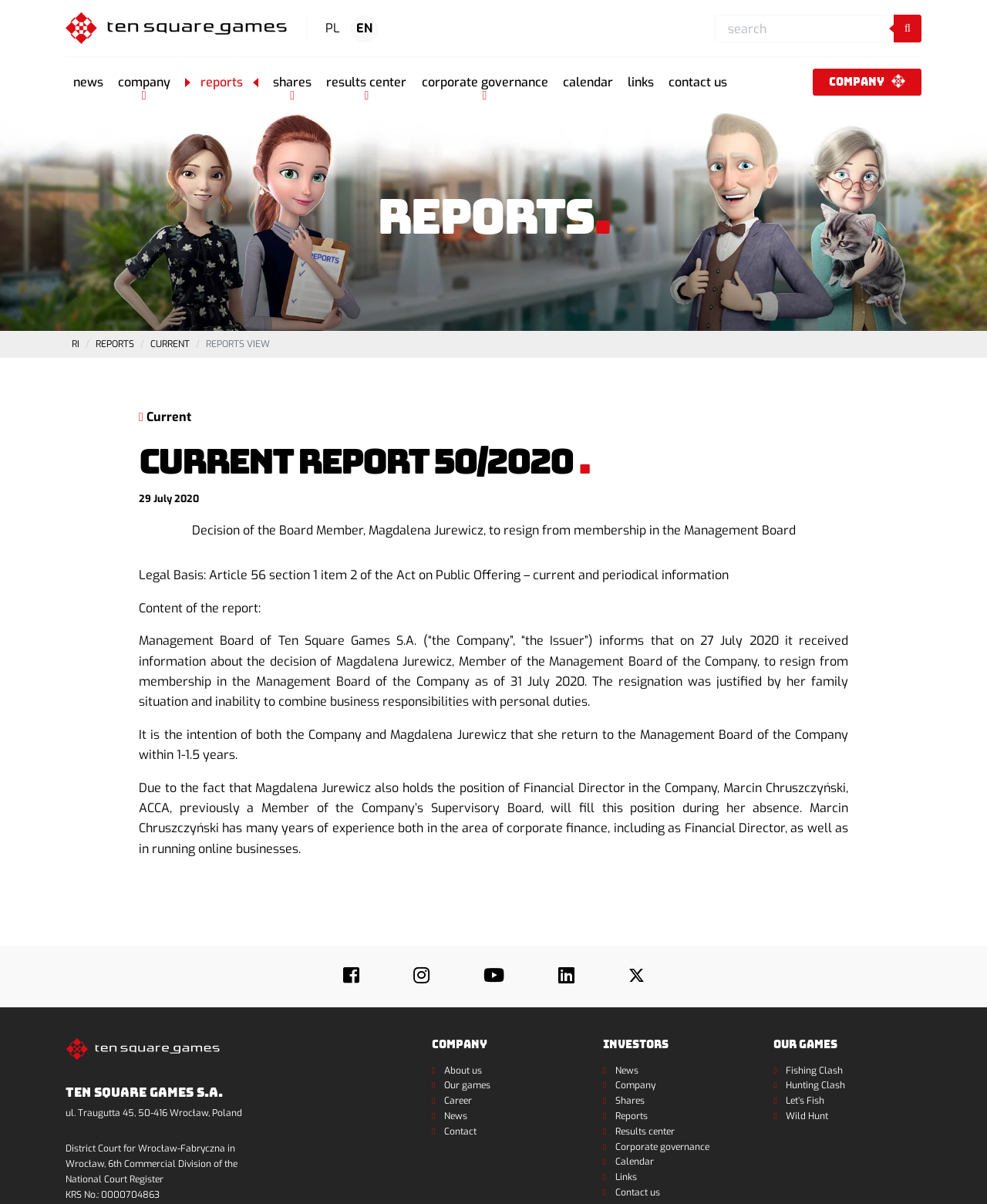From the given element description: "News", find the bounding box for the UI element. Provide the coordinates as four float numbers between 0 and 1, in the order [left, top, right, bottom].

[0.45, 0.921, 0.587, 0.934]